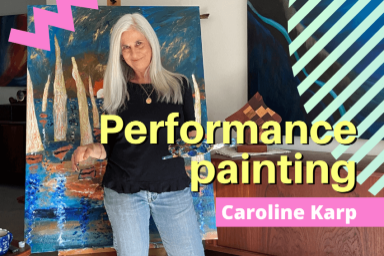Offer an in-depth description of the image shown.

In this vibrant image, artist Caroline Karp is captured in an engaging moment of performance painting, showcasing her artistic process. Standing confidently in front of her colorful canvas, which features bold strokes and abstract shapes, she holds a paintbrush poised for action. The lively background complements her creativity, with a mix of blue and earthy tones that resonate with her passion for plein air painting. The text overlay highlights “Performance Painting” and features her name prominently, emphasizing her identity as an innovative artist. Karp’s genuine expression invites viewers into her world of art, celebrating her contributions to the international art scene and her dynamic approach to painting.